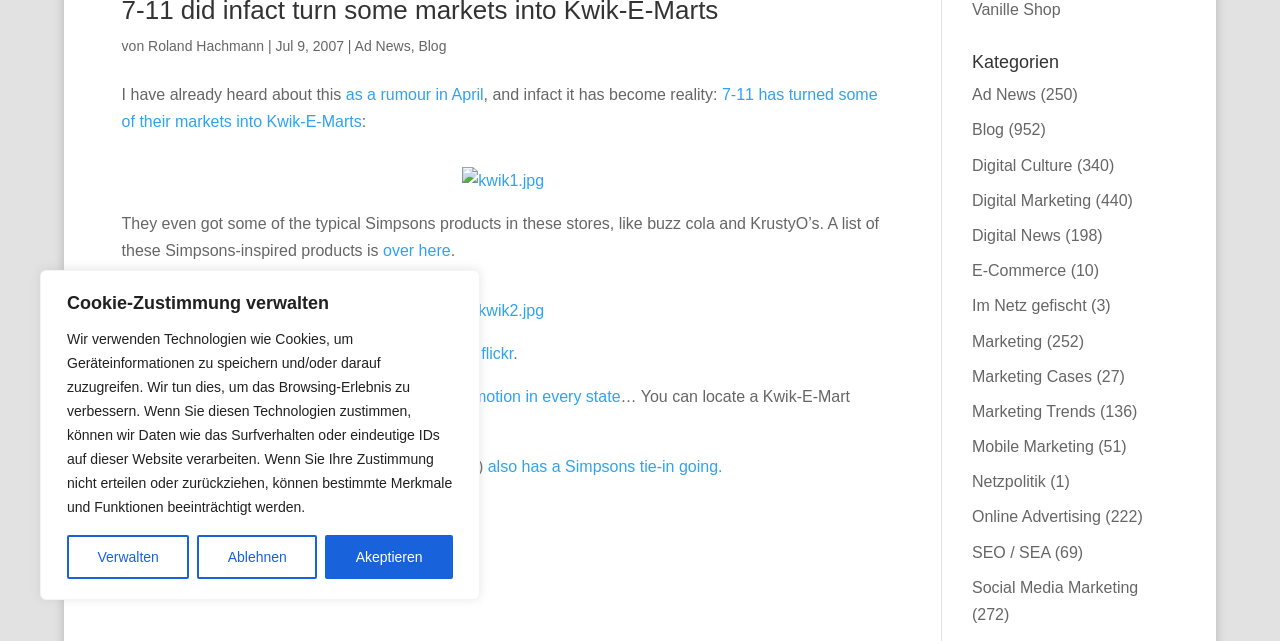Locate the UI element described by as a rumour in April and provide its bounding box coordinates. Use the format (top-left x, top-left y, bottom-right x, bottom-right y) with all values as floating point numbers between 0 and 1.

[0.267, 0.134, 0.378, 0.16]